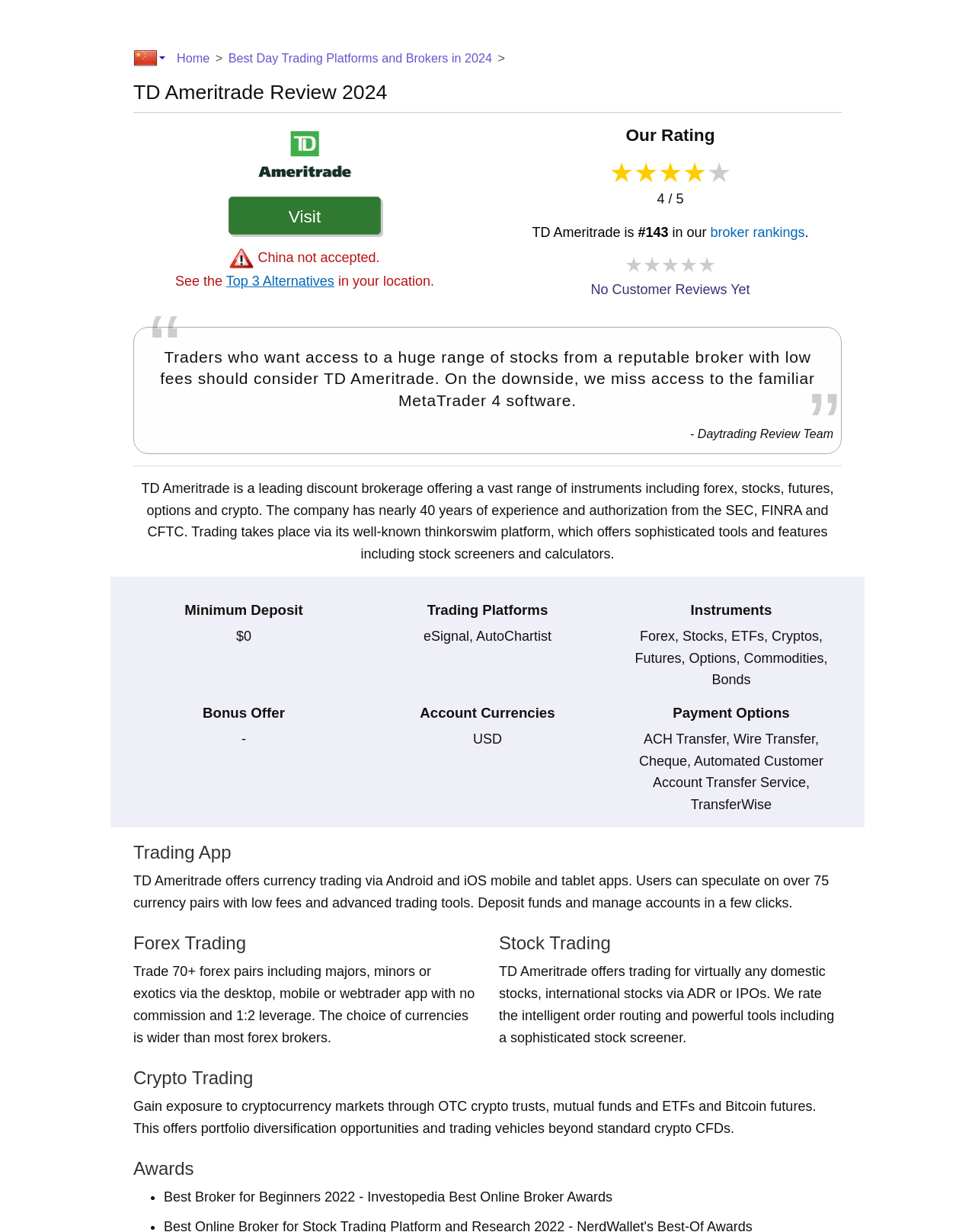Extract the bounding box coordinates for the described element: "Guides". The coordinates should be represented as four float numbers between 0 and 1: [left, top, right, bottom].

[0.478, 0.0, 0.558, 0.031]